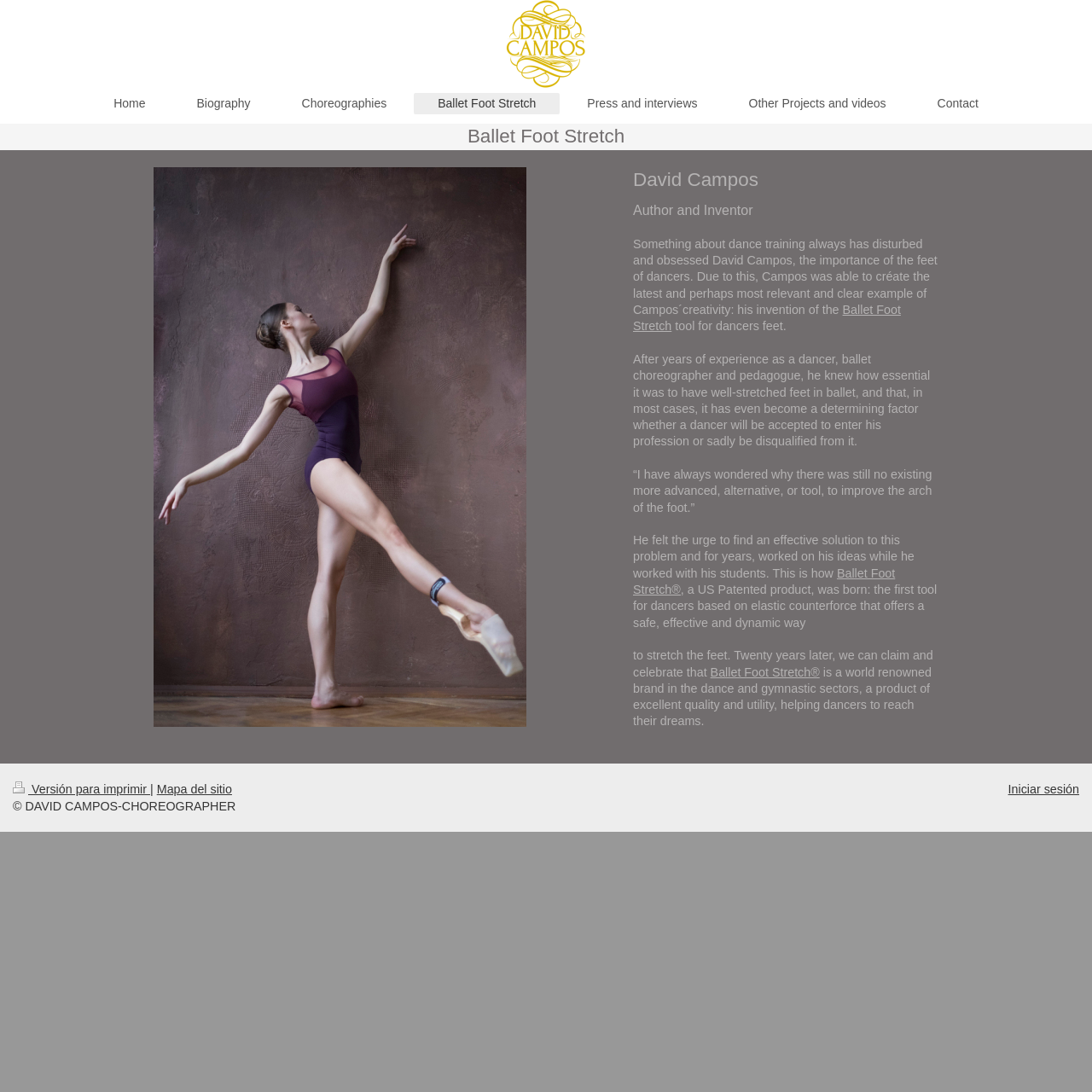Respond with a single word or phrase:
What is the name of the tool invented by David Campos?

Ballet Foot Stretch